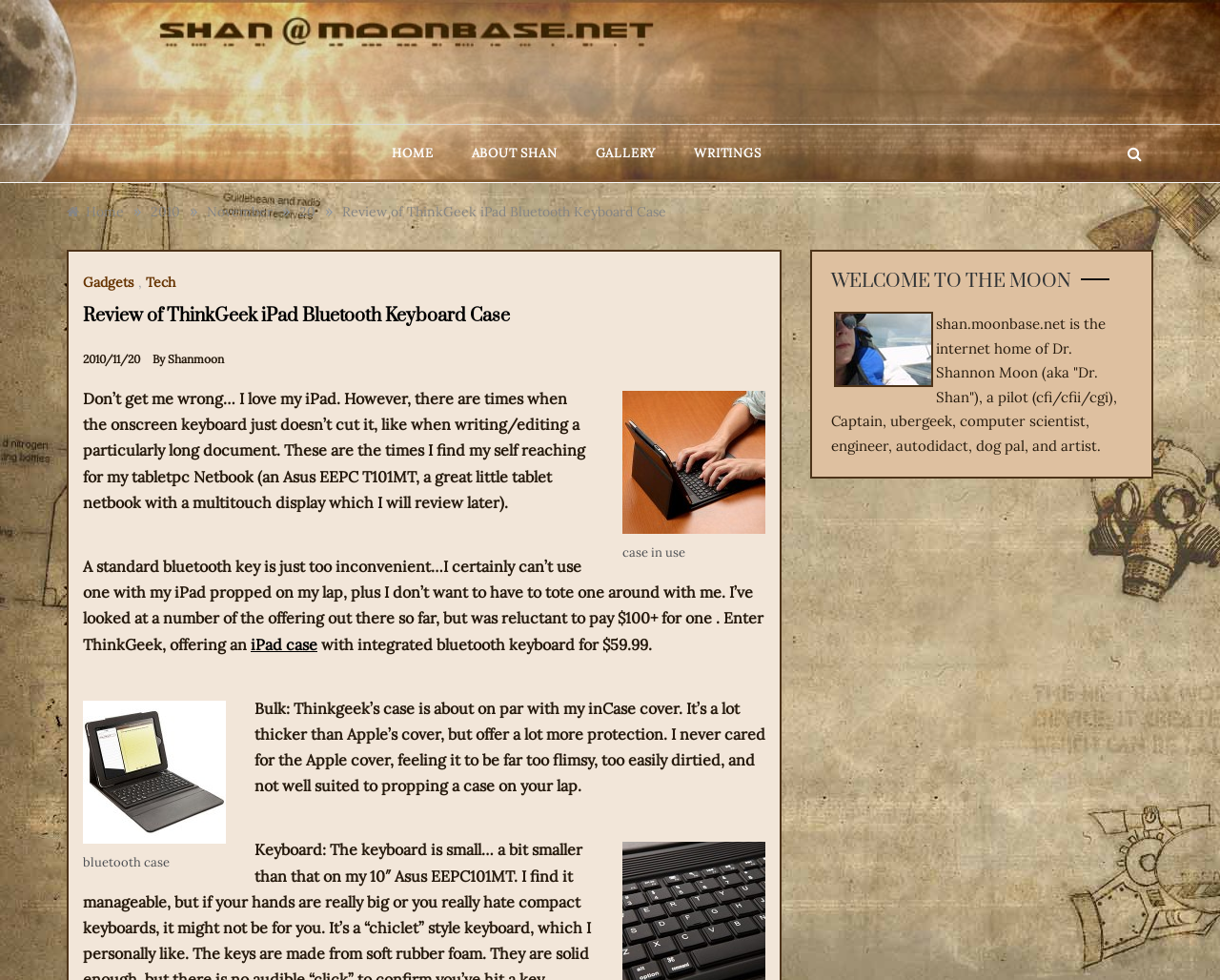Create an in-depth description of the webpage, covering main sections.

This webpage is a review of the ThinkGeek iPad Bluetooth Keyboard Case. At the top, there are five links: "HOME", "ABOUT SHAN", "GALLERY", "WRITINGS", and an empty link. Below these links, there is a navigation section with breadcrumbs, showing the path "Home » 2010 » November » 20 » Review of ThinkGeek iPad Bluetooth Keyboard Case". 

The main content of the webpage is divided into sections. The first section has a heading "Review of ThinkGeek iPad Bluetooth Keyboard Case" and a link to the categories "Gadgets" and "Tech". Below this, there is a link to the date "2010/11/20" and the author's name "Shanmoon". 

The first paragraph of the review is about the limitations of the iPad's onscreen keyboard and the need for a physical keyboard. This is followed by an image of the case in use, with a caption link "case in use". 

The next section of the review discusses the inconvenience of a standard Bluetooth keyboard and the search for a more convenient option. This leads to the introduction of the ThinkGeek iPad case with an integrated Bluetooth keyboard. There is a link to "iPad case" and a mention of the price "$59.99". 

Below this, there is an image of the Bluetooth case, with a caption link "bluetooth case". The review then discusses the bulk of the ThinkGeek case, comparing it to the inCase cover and Apple's cover. 

The next section focuses on the keyboard, with a link to an "iPad keyboard closeup". 

On the right side of the webpage, there is a separate section with a heading "WELCOME TO THE MOON" and an image with the same title. Below this, there is a brief description of the website's owner, Dr. Shannon Moon.